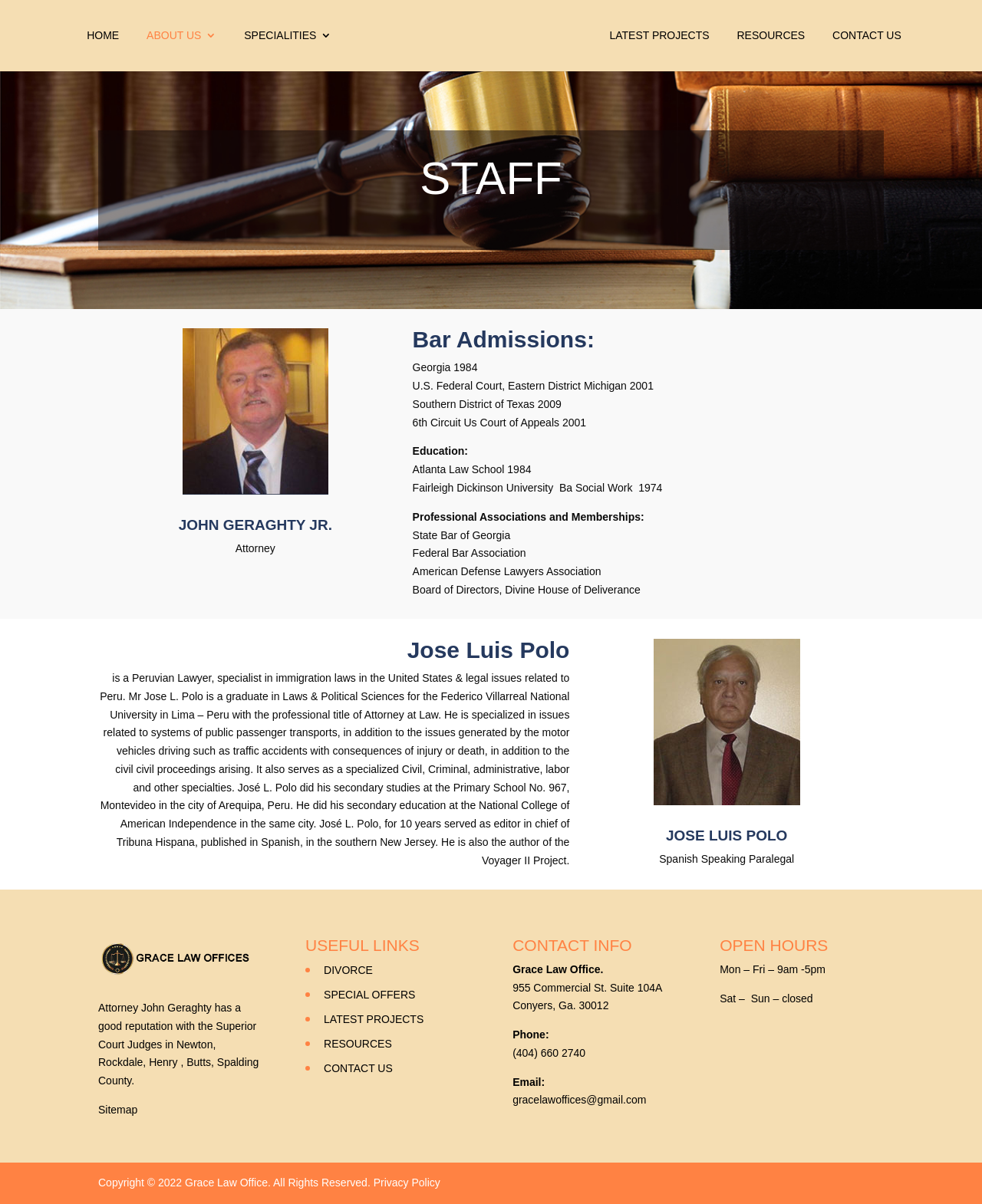Please find the bounding box coordinates (top-left x, top-left y, bottom-right x, bottom-right y) in the screenshot for the UI element described as follows: (404) 660 2740

[0.522, 0.869, 0.596, 0.88]